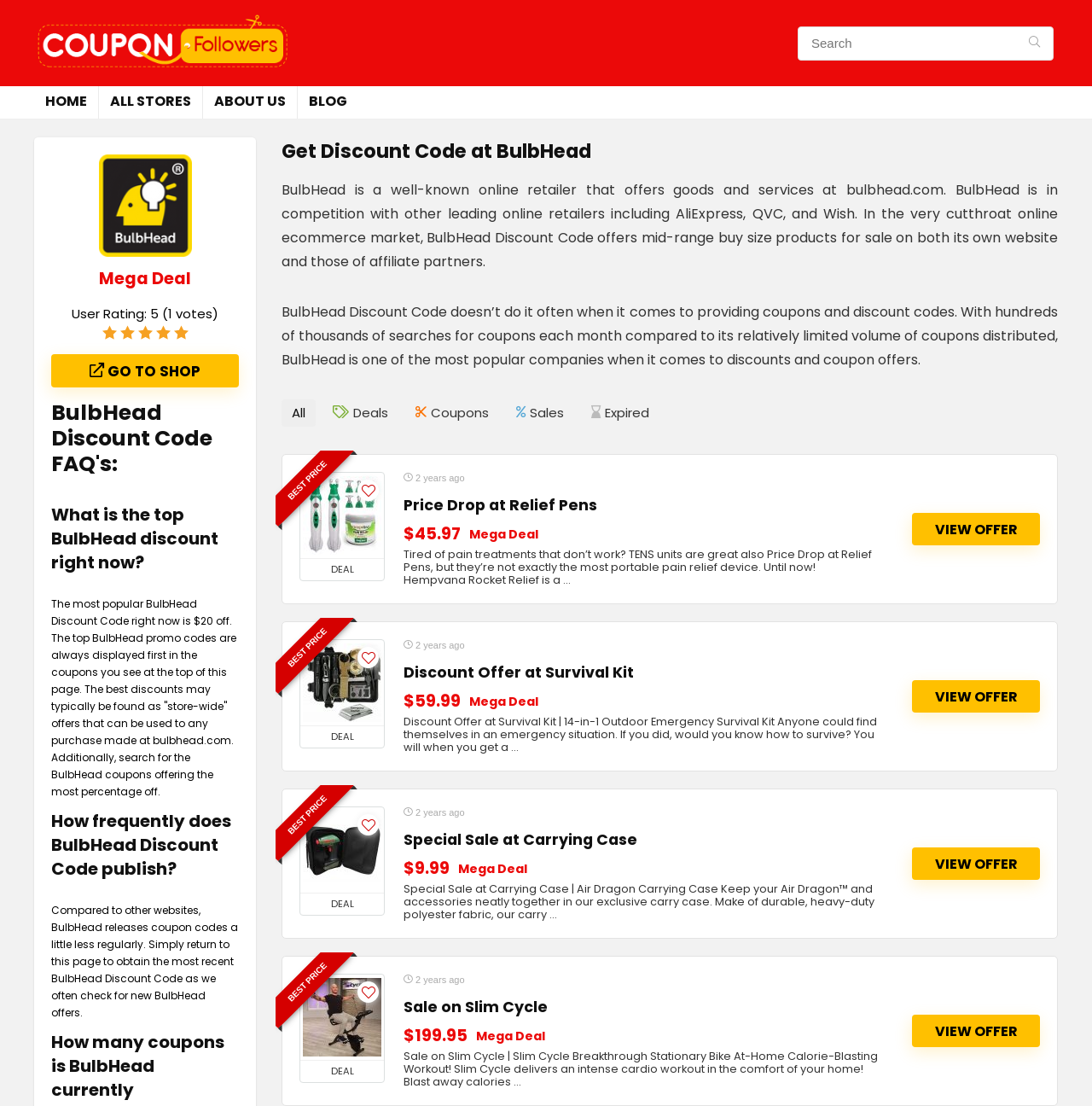Please determine the bounding box coordinates of the element to click on in order to accomplish the following task: "View the offer on Relief Pens". Ensure the coordinates are four float numbers ranging from 0 to 1, i.e., [left, top, right, bottom].

[0.835, 0.464, 0.952, 0.493]